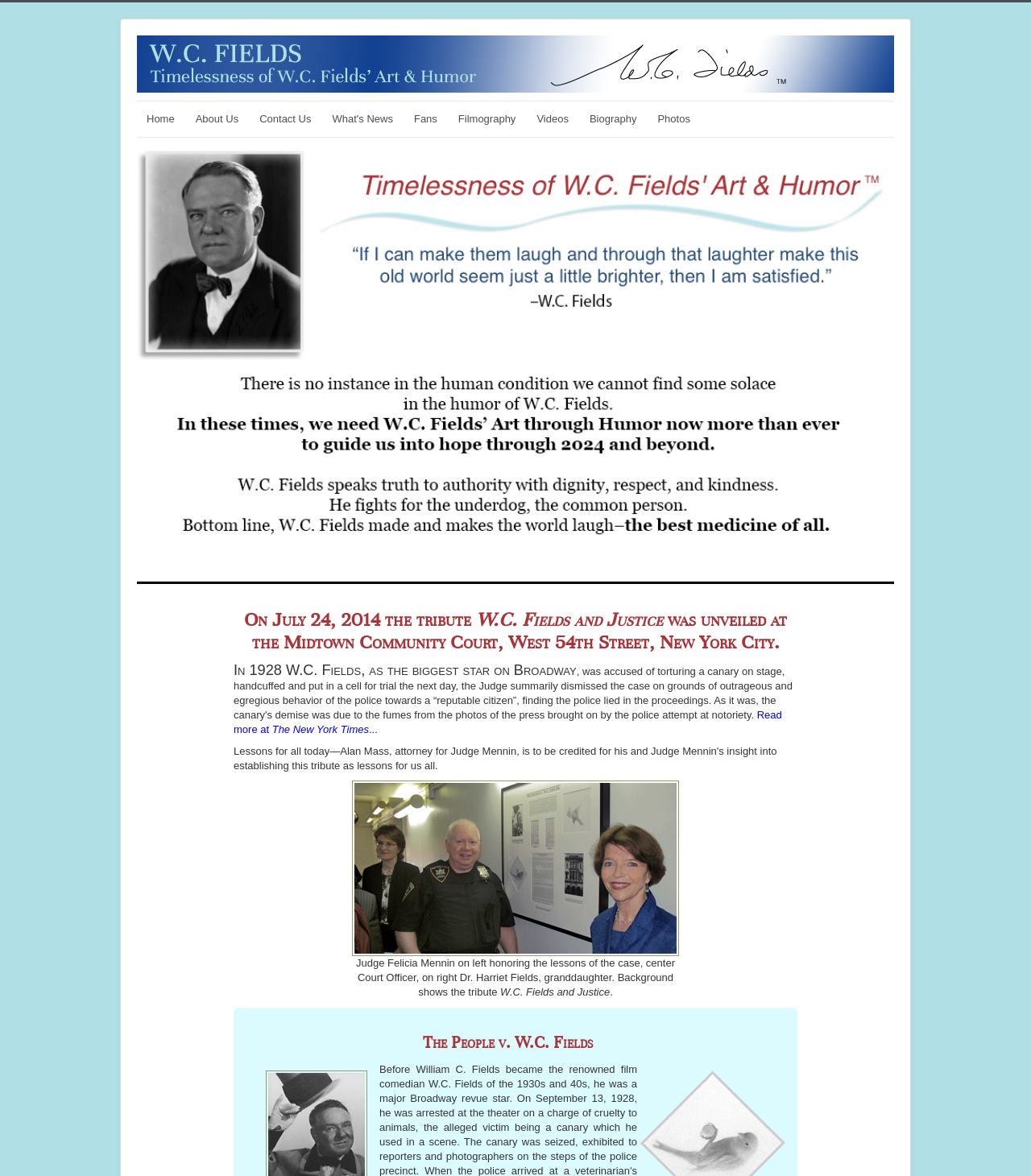Use a single word or phrase to answer the question: 
What is the location of the Midtown Community Court?

New York City